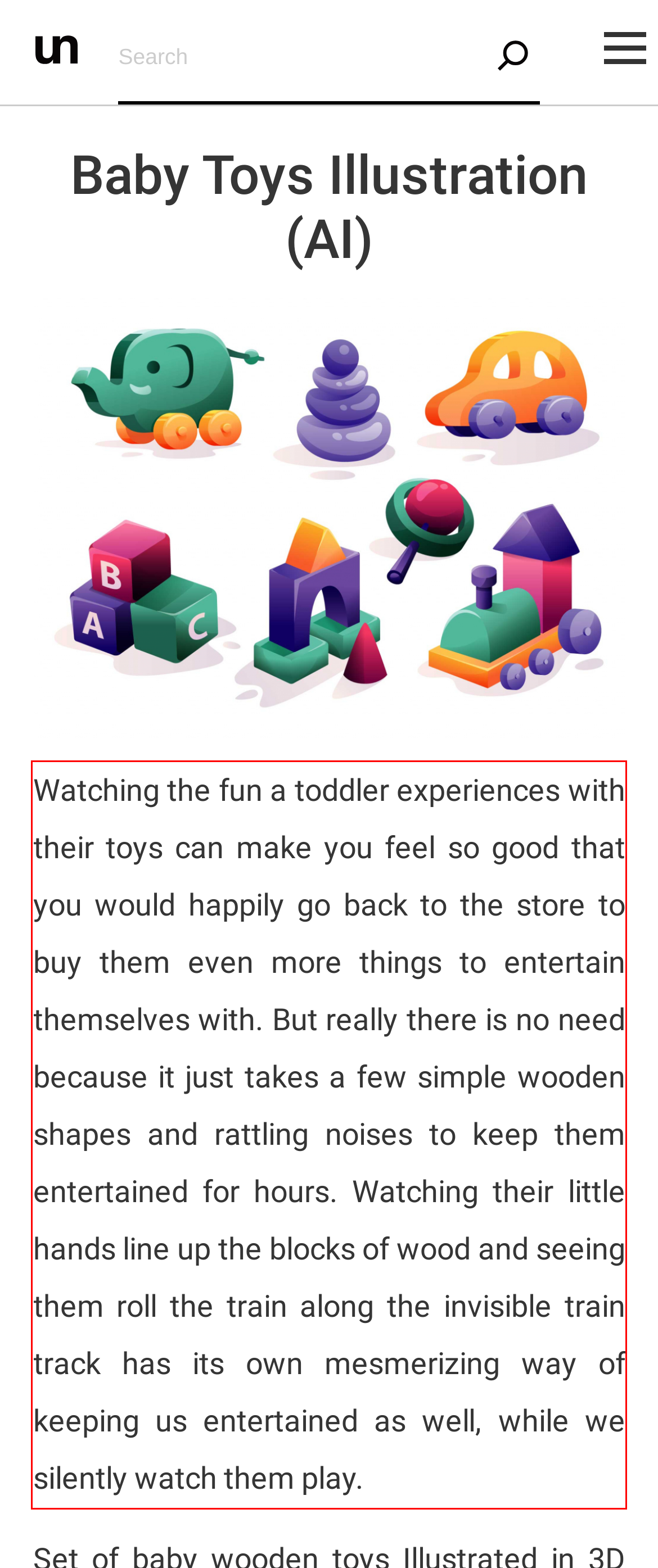Examine the webpage screenshot, find the red bounding box, and extract the text content within this marked area.

Watching the fun a toddler experiences with their toys can make you feel so good that you would happily go back to the store to buy them even more things to entertain themselves with. But really there is no need because it just takes a few simple wooden shapes and rattling noises to keep them entertained for hours. Watching their little hands line up the blocks of wood and seeing them roll the train along the invisible train track has its own mesmerizing way of keeping us entertained as well, while we silently watch them play.